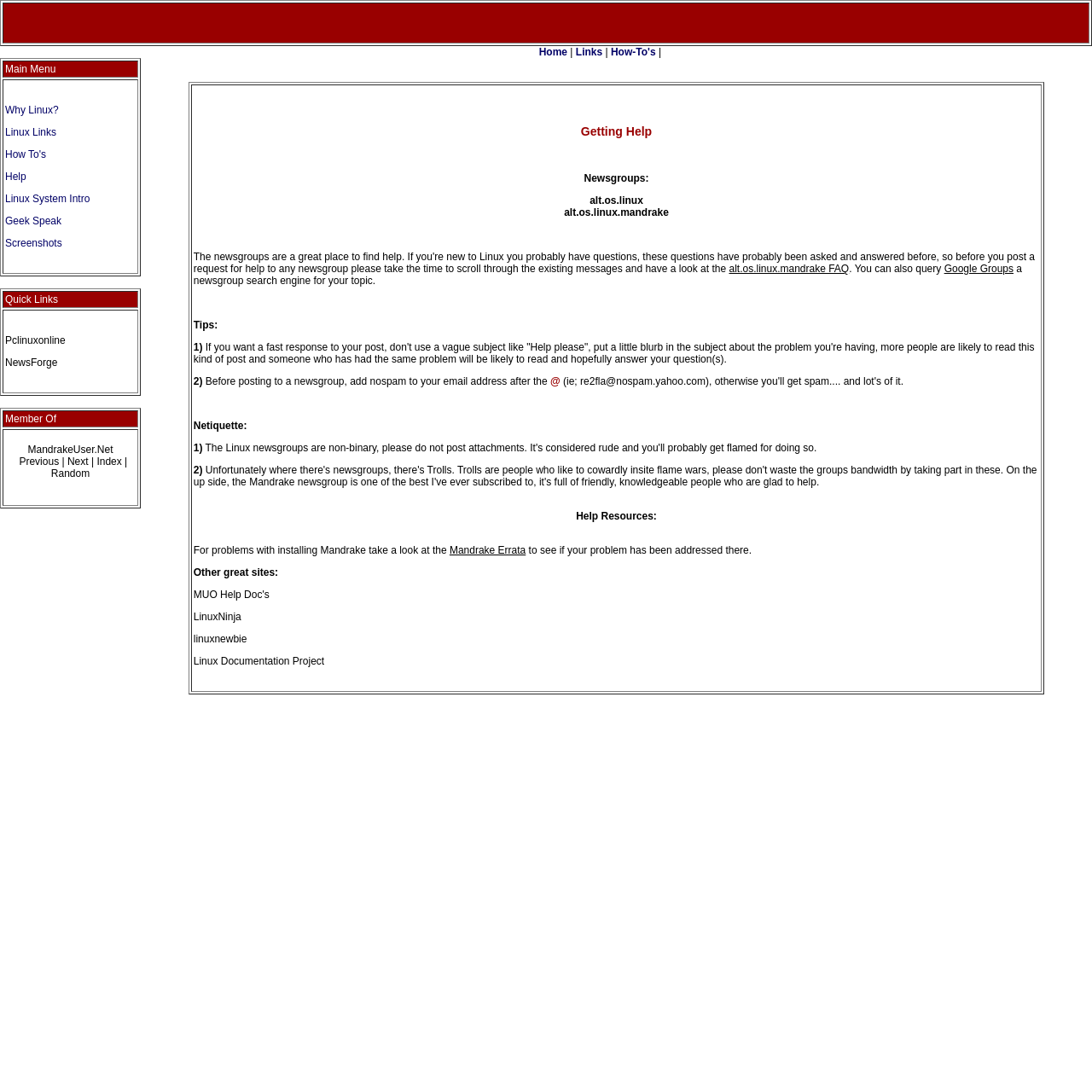What are the main menu items on this webpage?
Please provide a single word or phrase in response based on the screenshot.

Home, Links, How-To's